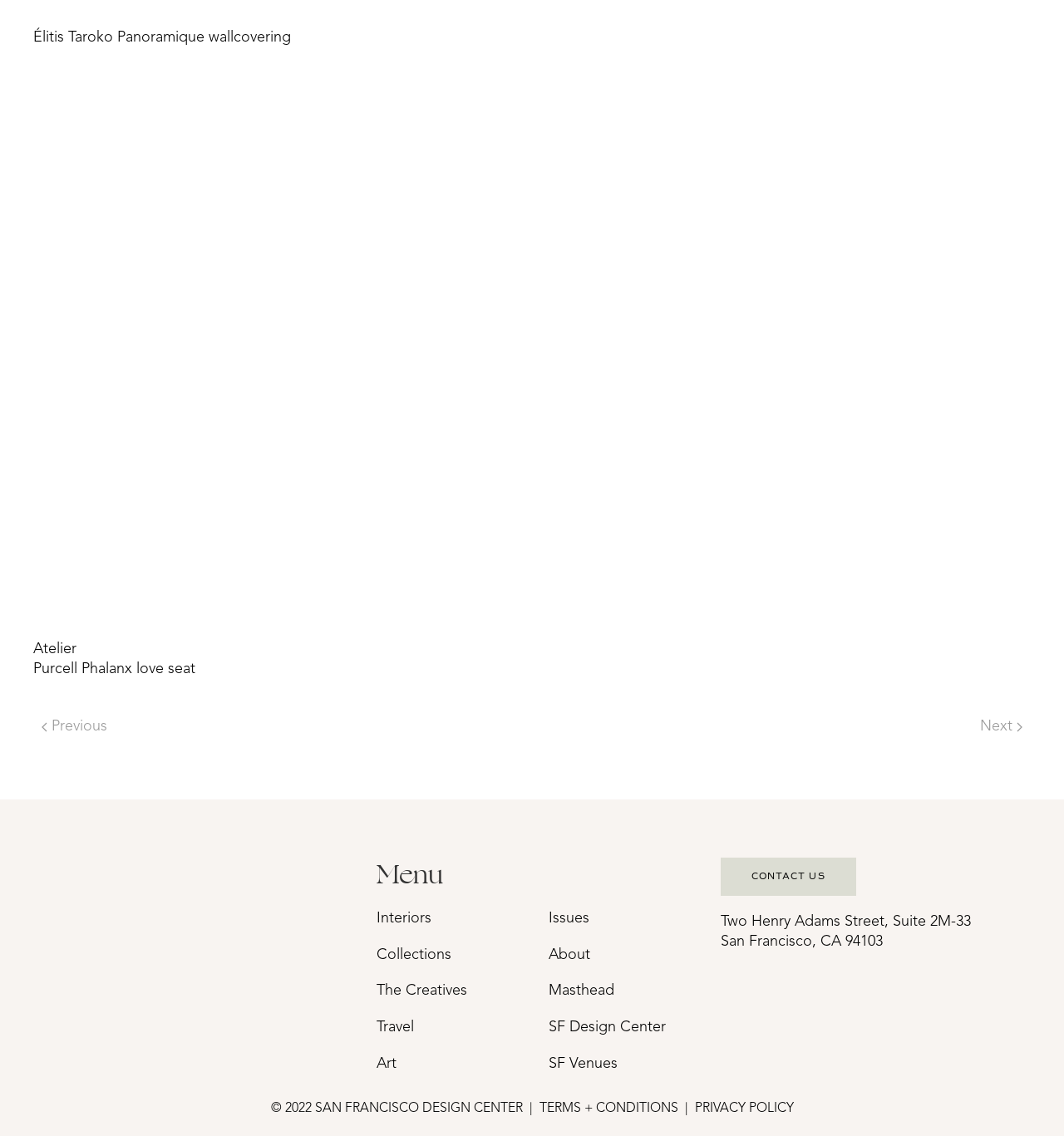Identify the bounding box coordinates for the element that needs to be clicked to fulfill this instruction: "Check About". Provide the coordinates in the format of four float numbers between 0 and 1: [left, top, right, bottom].

[0.516, 0.832, 0.646, 0.85]